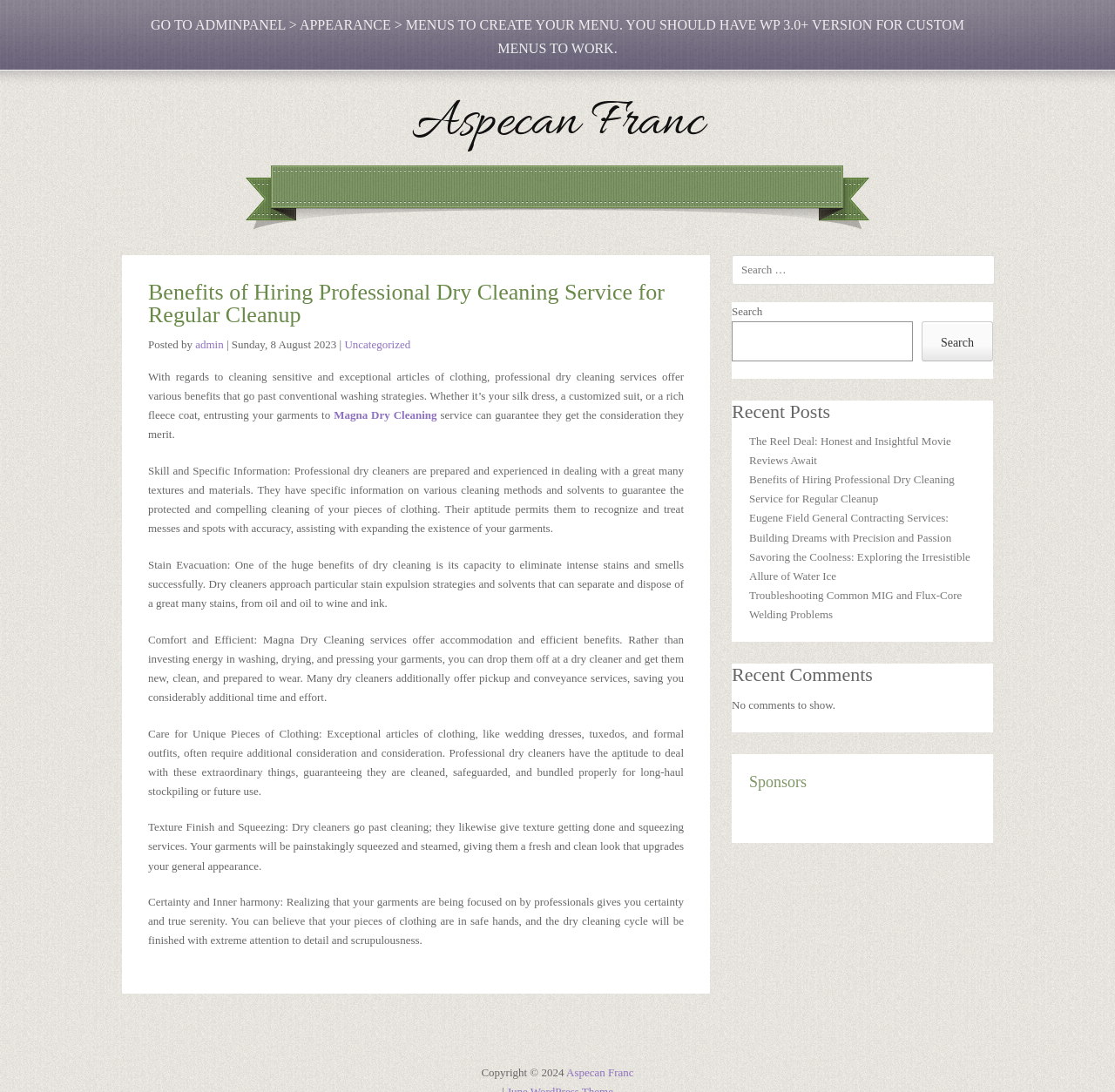Please identify the bounding box coordinates of the element that needs to be clicked to execute the following command: "Click on the 'Aspecan Franc' link at the bottom". Provide the bounding box using four float numbers between 0 and 1, formatted as [left, top, right, bottom].

[0.508, 0.976, 0.568, 0.988]